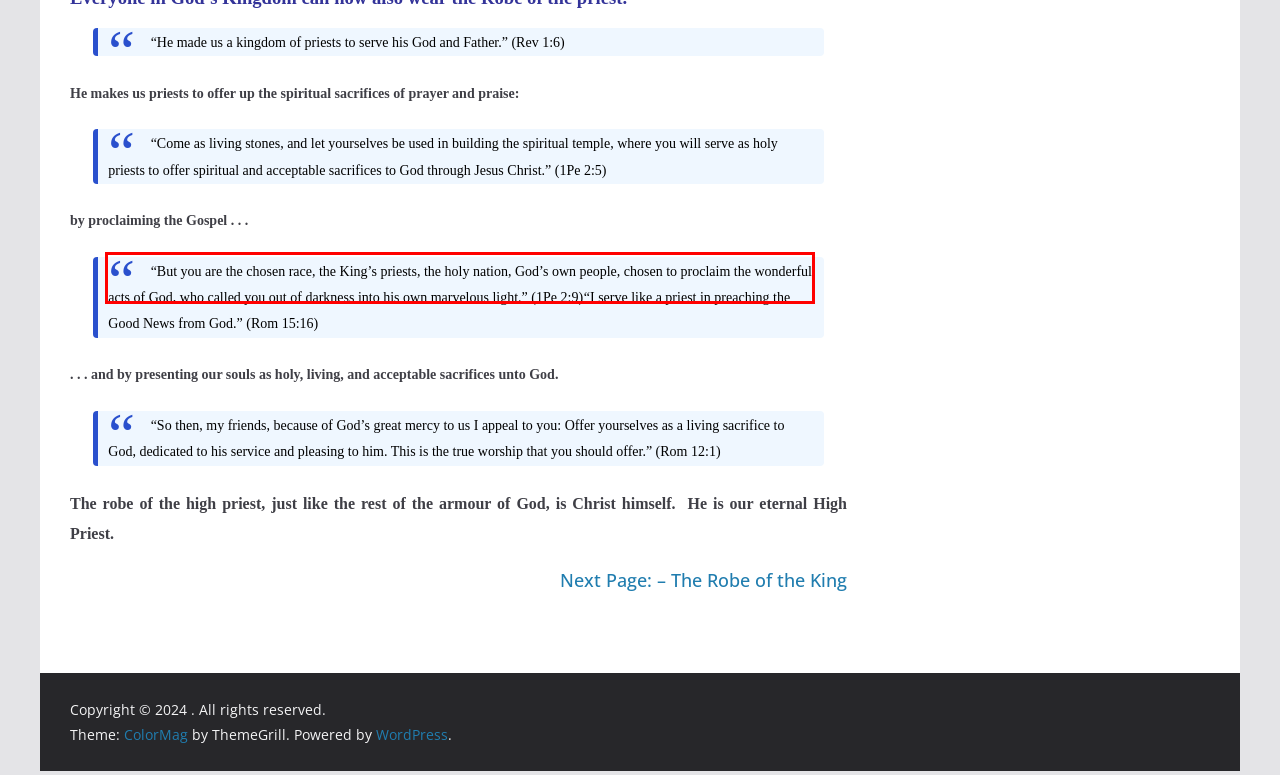Identify the text inside the red bounding box in the provided webpage screenshot and transcribe it.

“But you are the chosen race, the King’s priests, the holy nation, God’s own people, chosen to proclaim the wonderful acts of God, who called you out of darkness into his own marvelous light.” (1Pe 2:9)